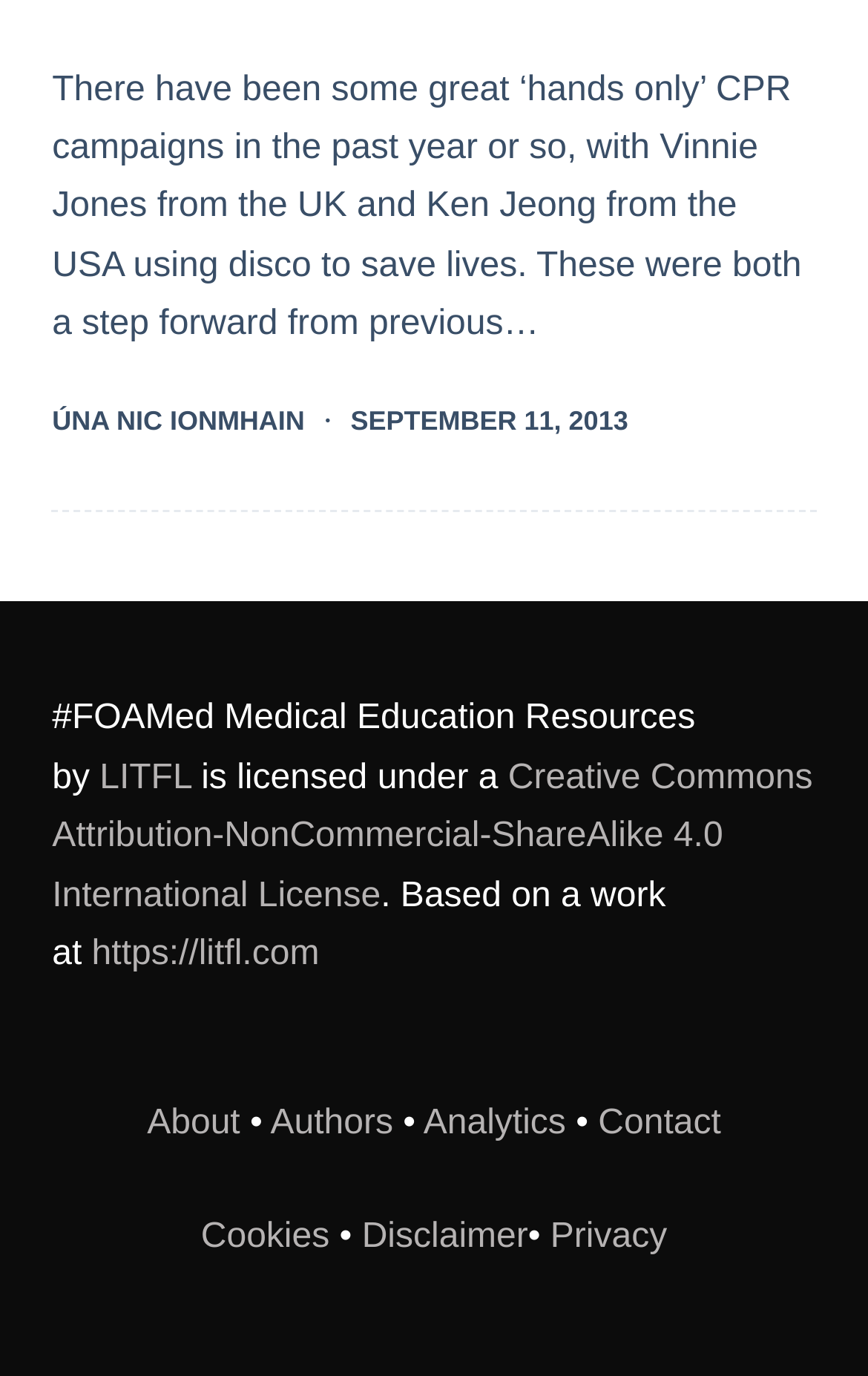Locate the bounding box coordinates of the area that needs to be clicked to fulfill the following instruction: "Click the link to LITFL". The coordinates should be in the format of four float numbers between 0 and 1, namely [left, top, right, bottom].

[0.115, 0.551, 0.22, 0.579]